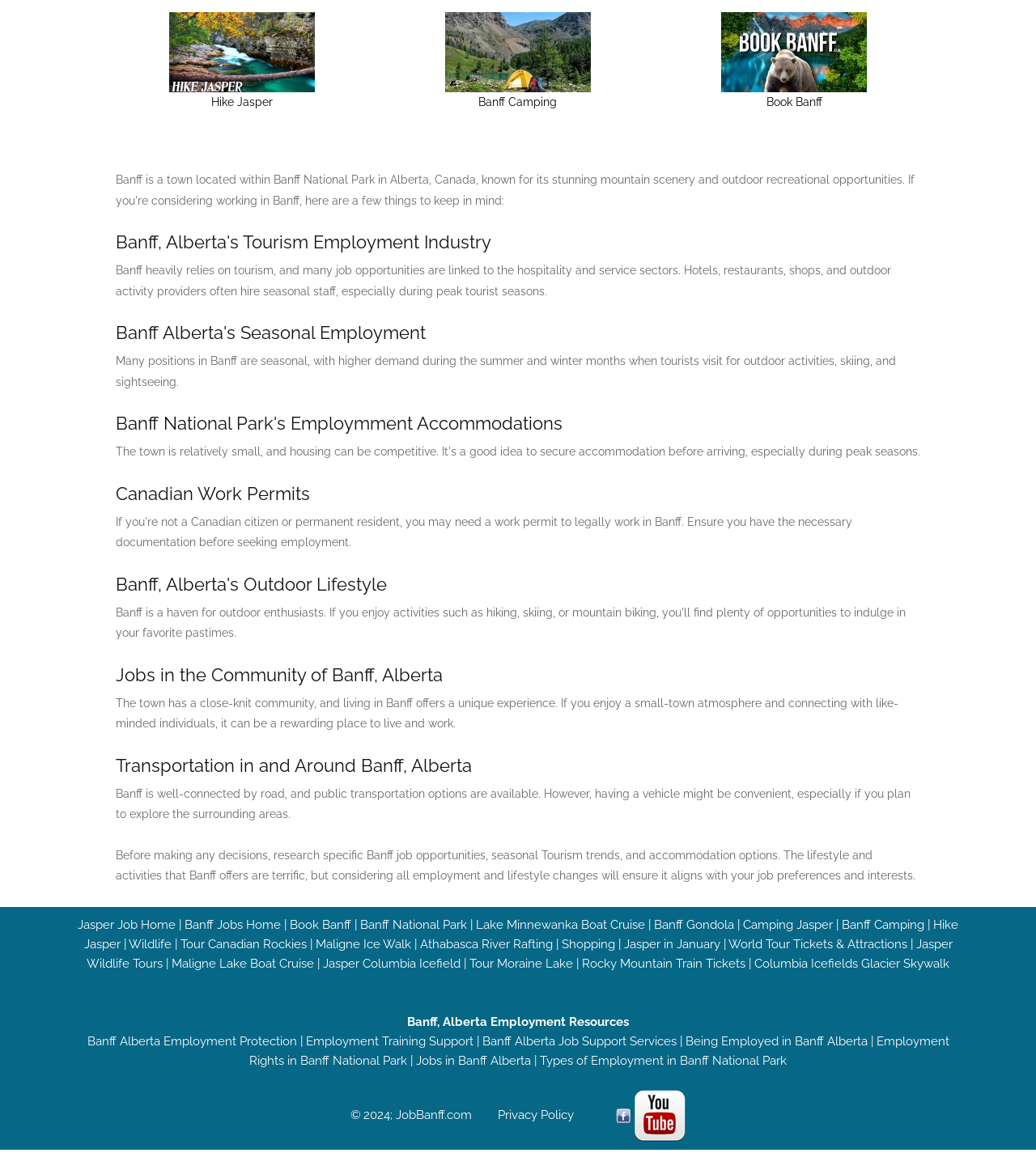Answer the question in one word or a short phrase:
What is the copyright year mentioned in the webpage?

2024